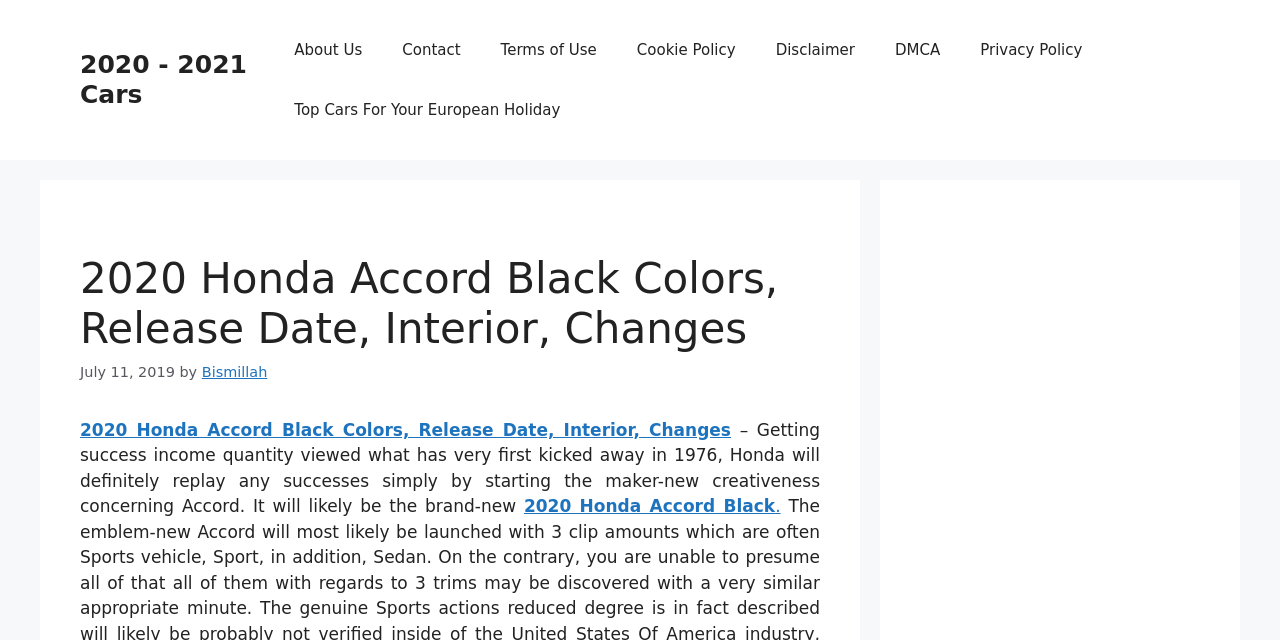Can you find the bounding box coordinates for the element that needs to be clicked to execute this instruction: "visit the top cars for your european holiday page"? The coordinates should be given as four float numbers between 0 and 1, i.e., [left, top, right, bottom].

[0.214, 0.125, 0.453, 0.219]